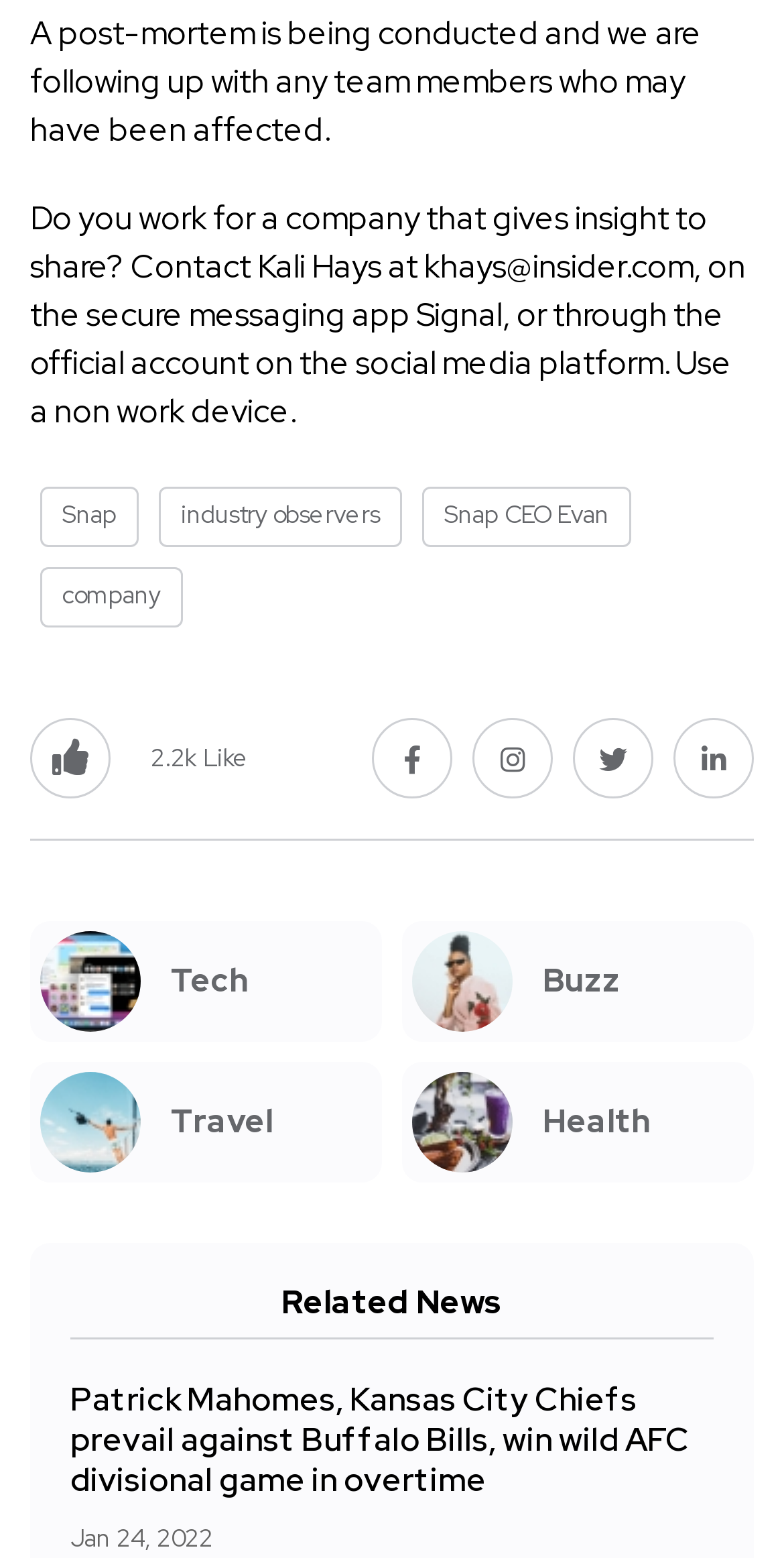How many categories are listed?
Using the image as a reference, answer the question with a short word or phrase.

4